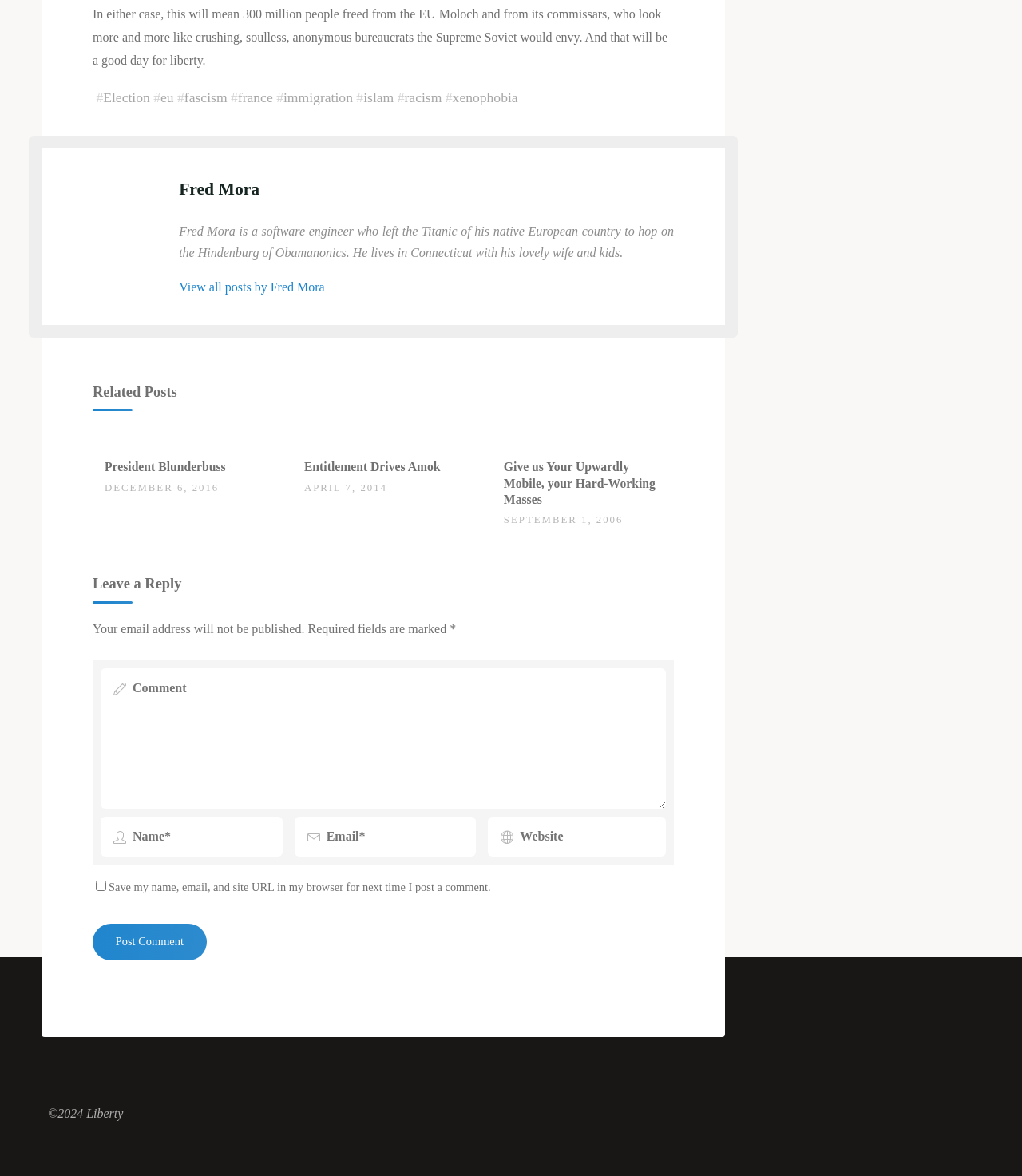Bounding box coordinates are specified in the format (top-left x, top-left y, bottom-right x, bottom-right y). All values are floating point numbers bounded between 0 and 1. Please provide the bounding box coordinate of the region this sentence describes: 0

[0.493, 0.383, 0.51, 0.399]